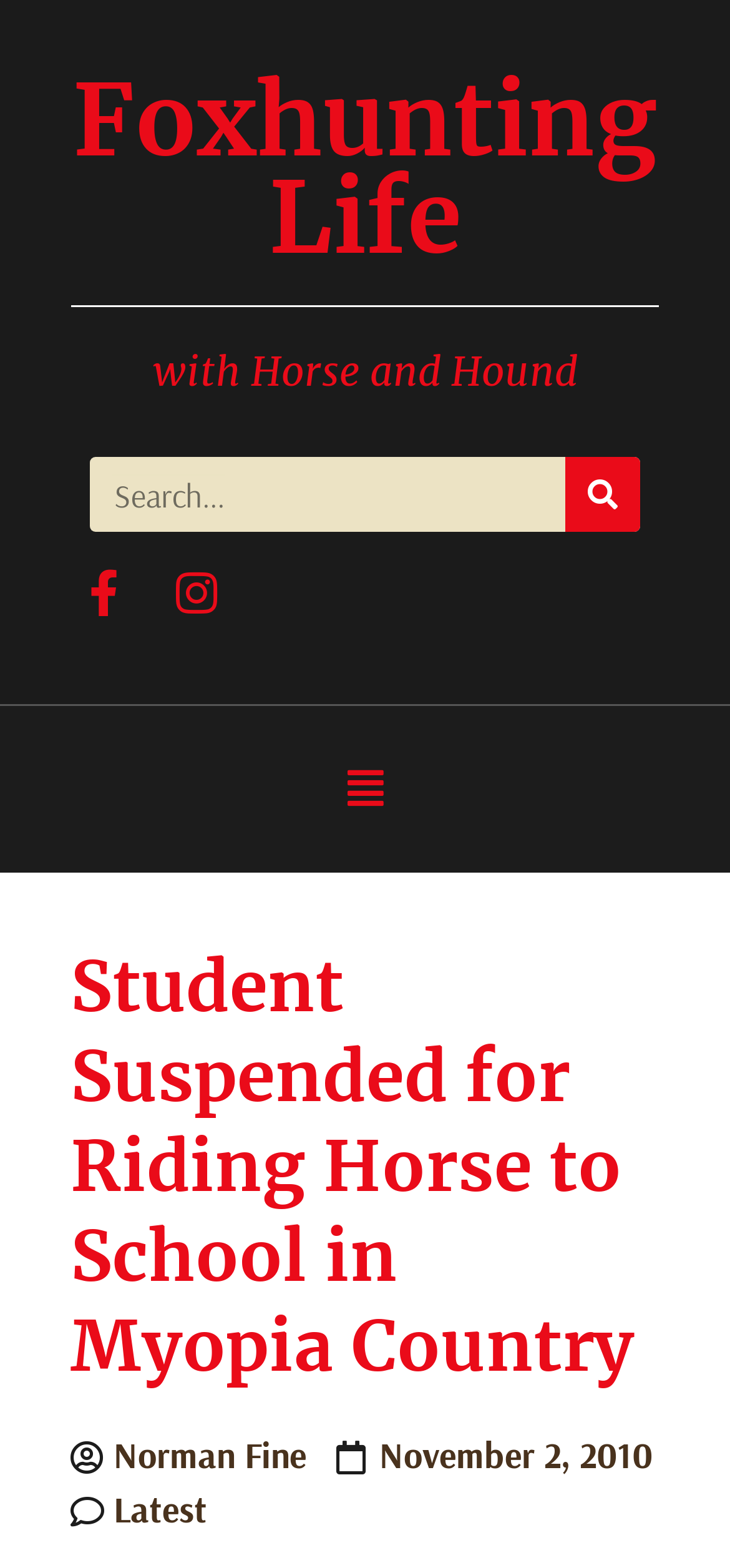What is the purpose of the search box?
Based on the visual details in the image, please answer the question thoroughly.

The search box is located at the top of the webpage, and its purpose is to allow users to search for content within the website, as indicated by the 'Search' button next to the search box.